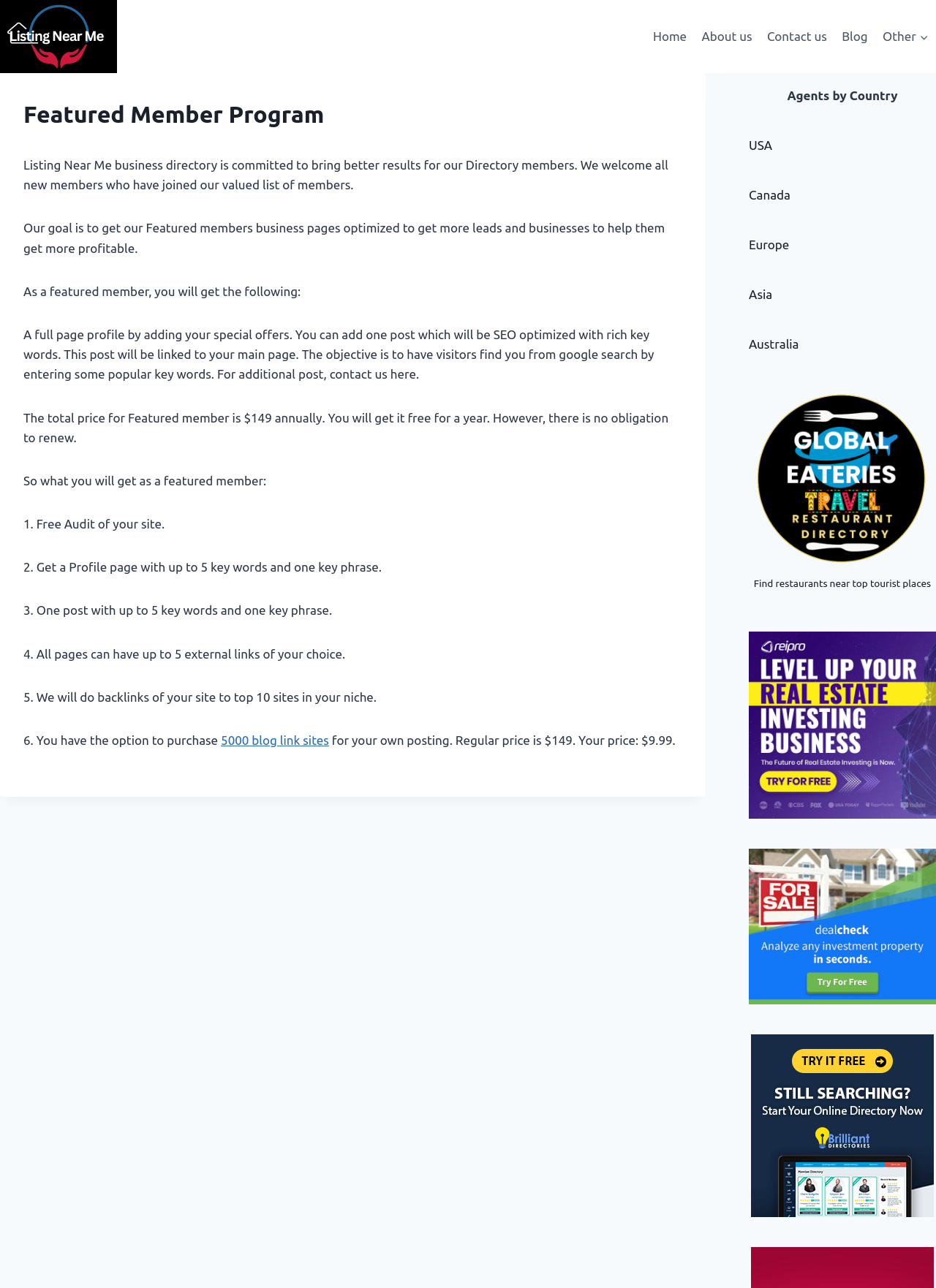Please determine the bounding box coordinates of the element's region to click for the following instruction: "Click the 'Home' link".

[0.69, 0.015, 0.742, 0.042]